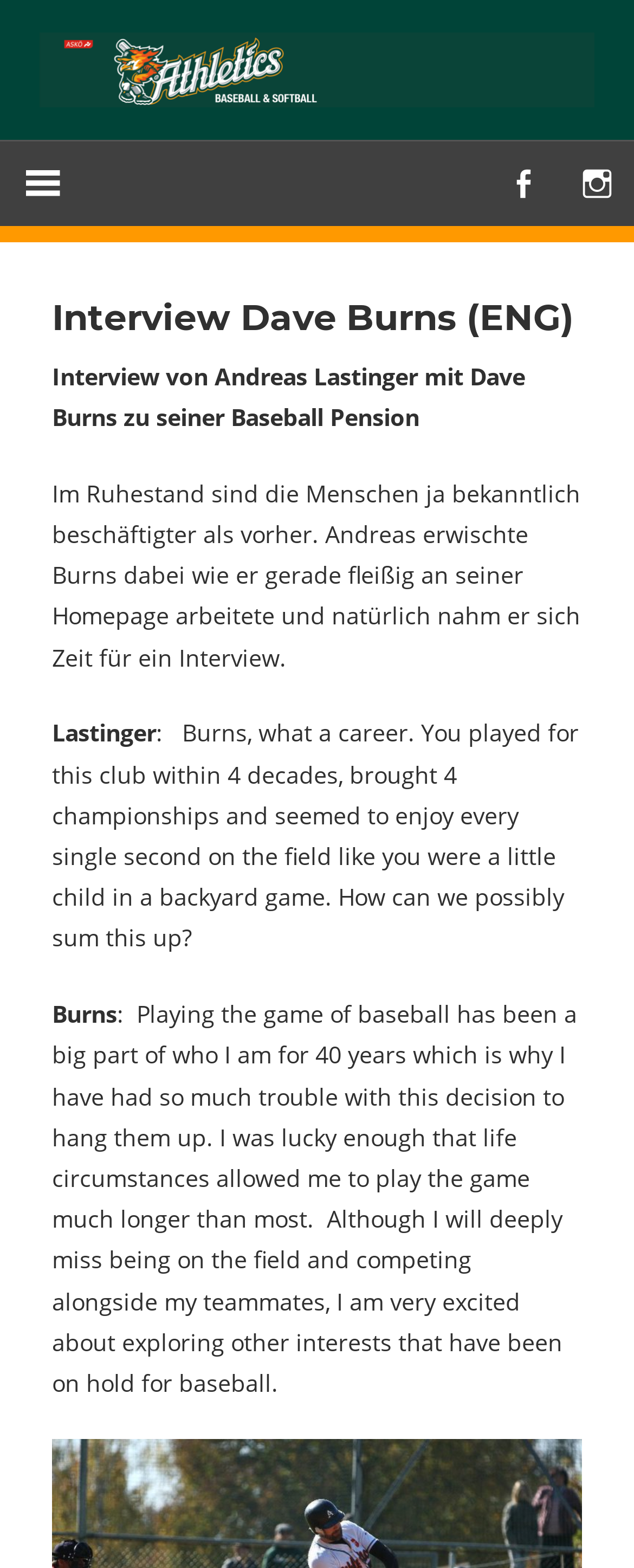What is Dave Burns' feeling about retiring from baseball?
Refer to the image and give a detailed answer to the question.

The text mentions that Dave Burns will deeply miss being on the field and competing alongside his teammates, indicating that he has a strong emotional attachment to the game and will miss it after retiring.